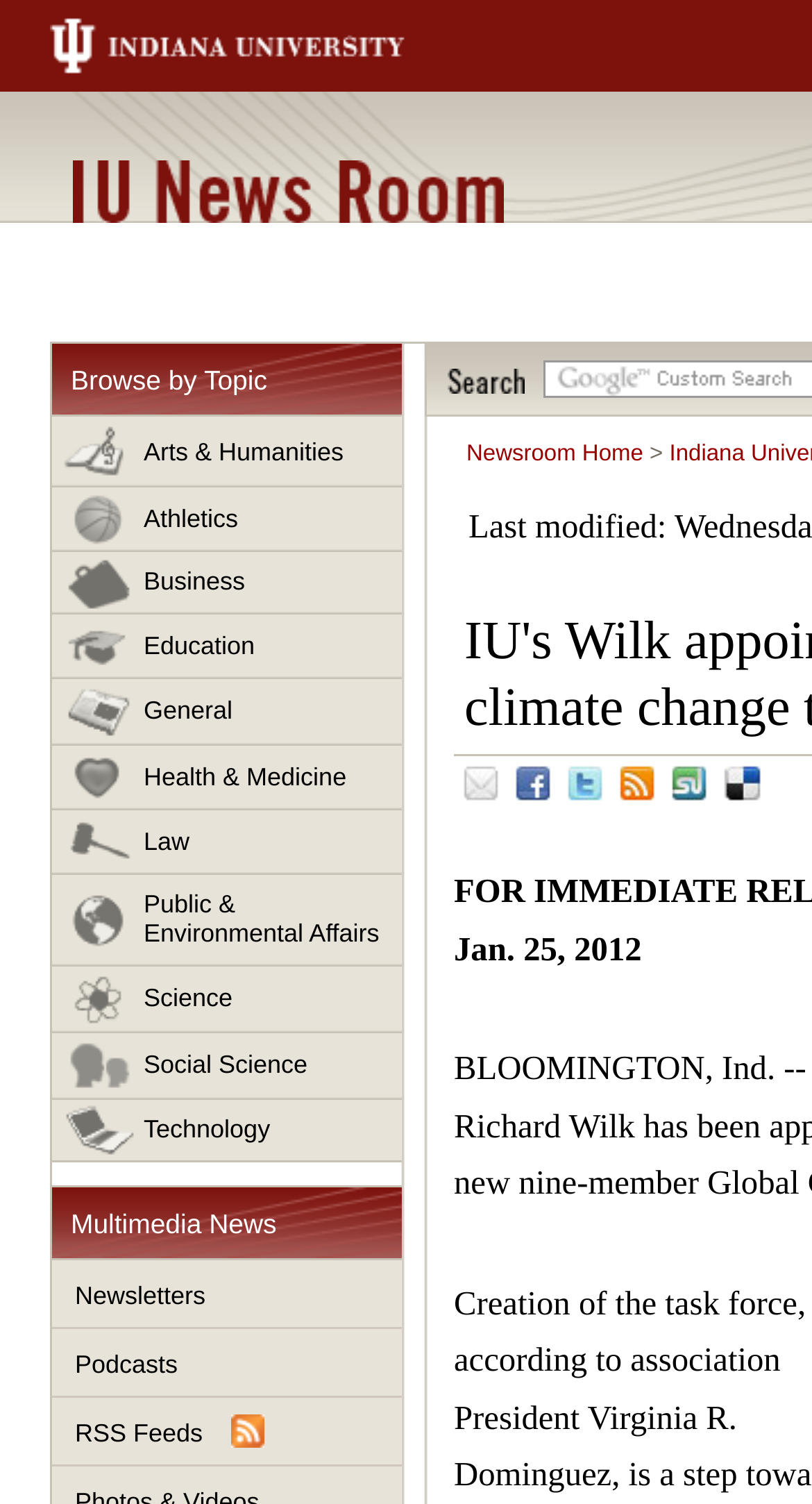What is the name of the news room?
Please look at the screenshot and answer using one word or phrase.

IU News Room